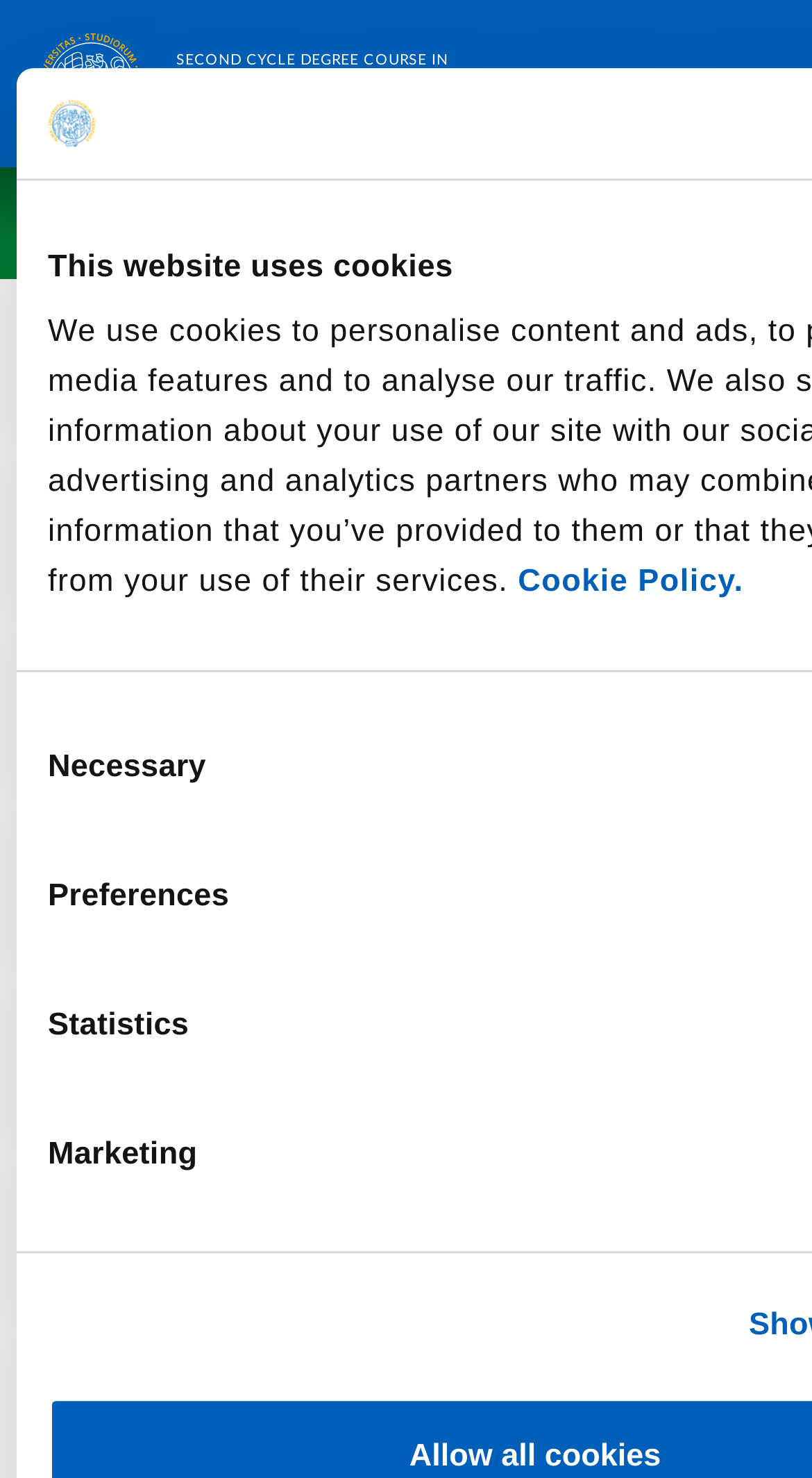What is the text of the webpage's headline?

MODULO:PHYTOREMEDIATION

cod. 1009366